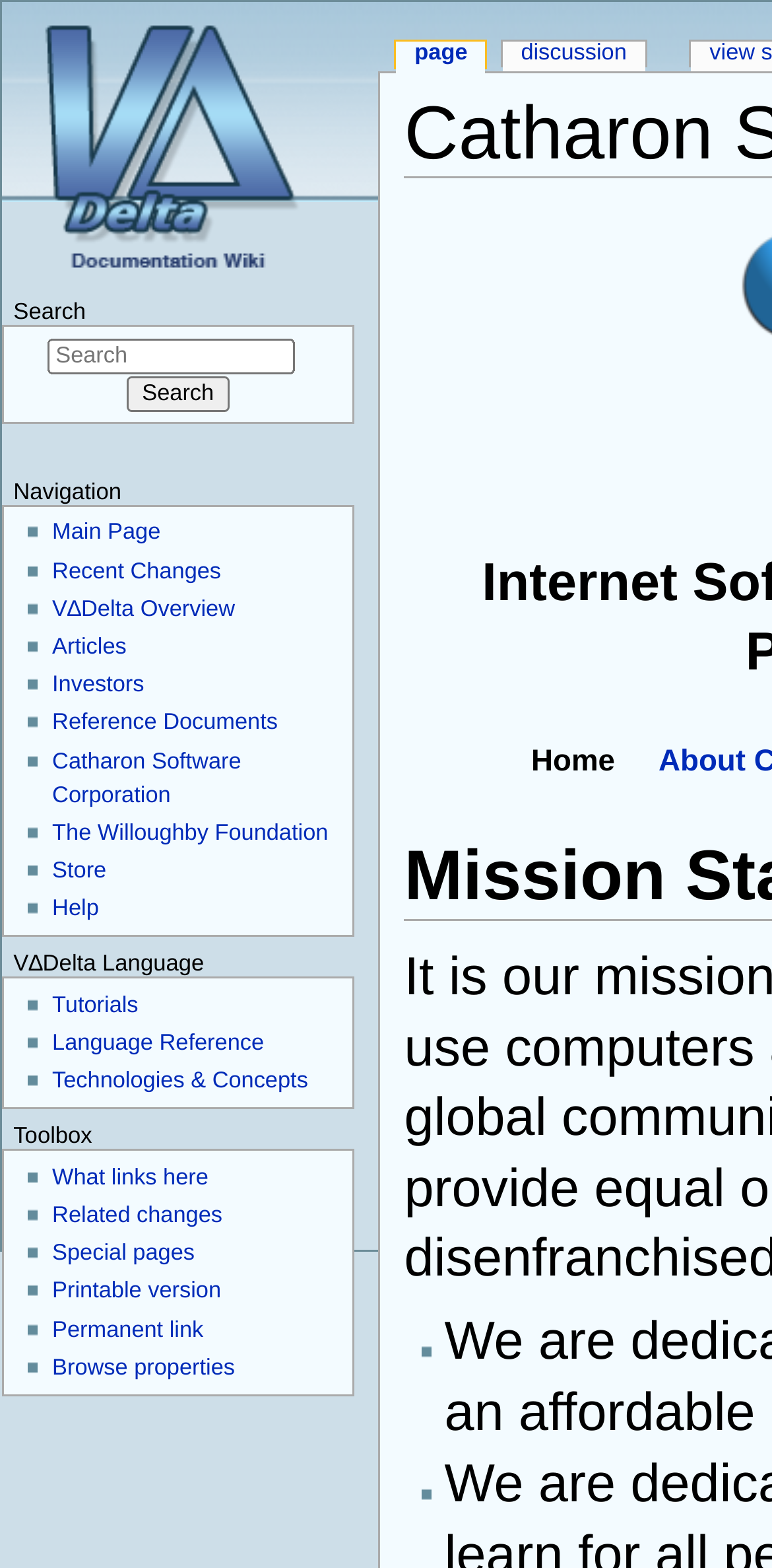Identify the bounding box coordinates of the clickable region required to complete the instruction: "Jump to navigation". The coordinates should be given as four float numbers within the range of 0 and 1, i.e., [left, top, right, bottom].

[0.657, 0.112, 0.806, 0.13]